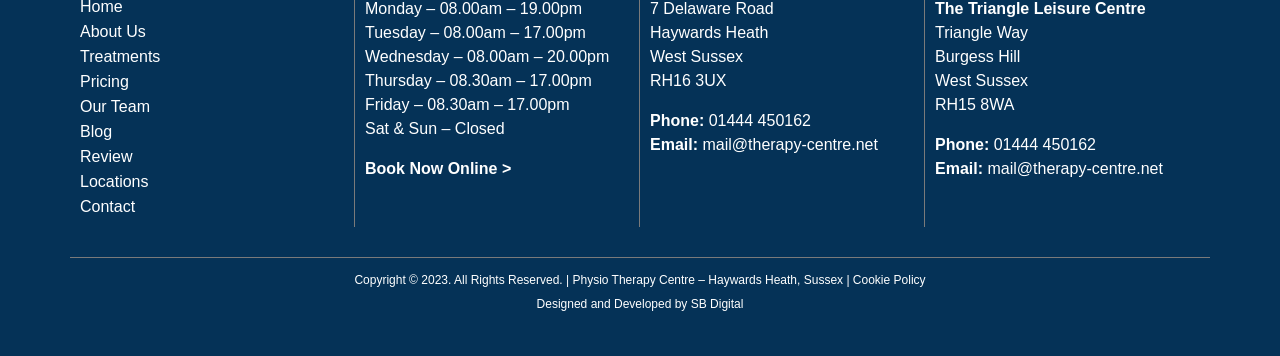Identify the bounding box coordinates of the section that should be clicked to achieve the task described: "Click About Us".

[0.062, 0.063, 0.269, 0.119]